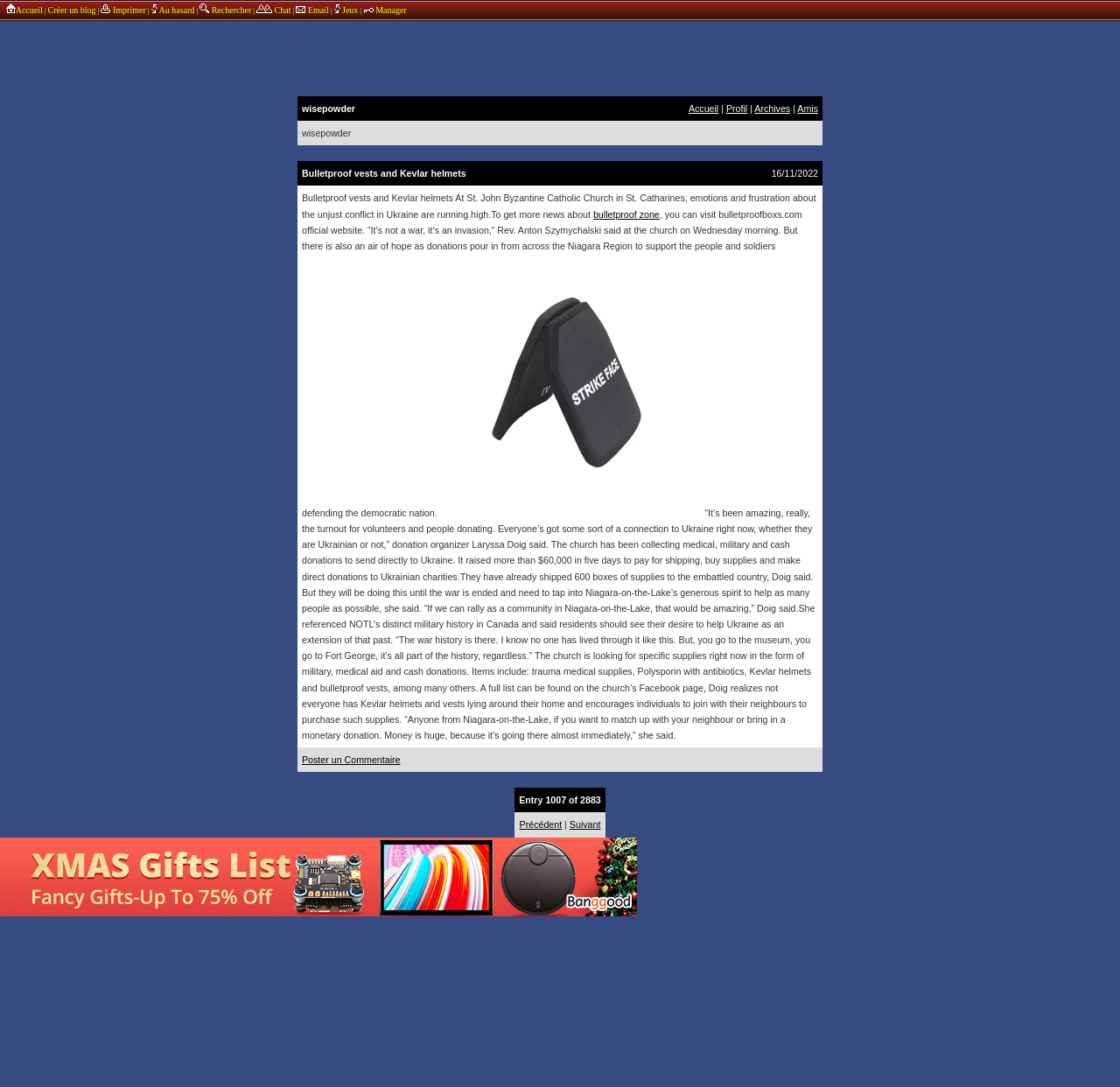Find and provide the bounding box coordinates for the UI element described here: "Advertise With Us". The coordinates should be given as four float numbers between 0 and 1: [left, top, right, bottom].

None